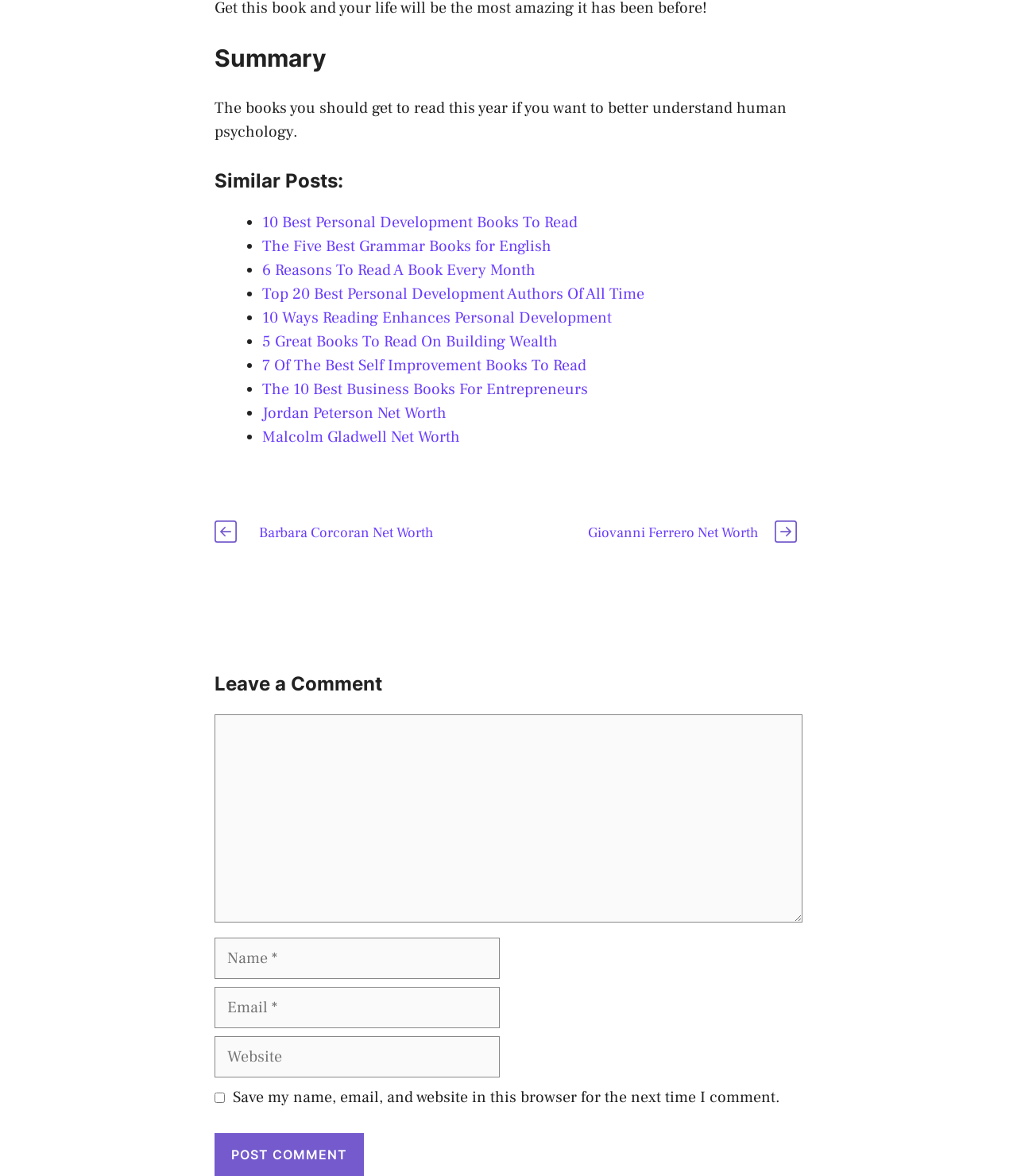Locate the bounding box coordinates of the area where you should click to accomplish the instruction: "Click on the link 'Jordan Peterson Net Worth'".

[0.258, 0.342, 0.439, 0.36]